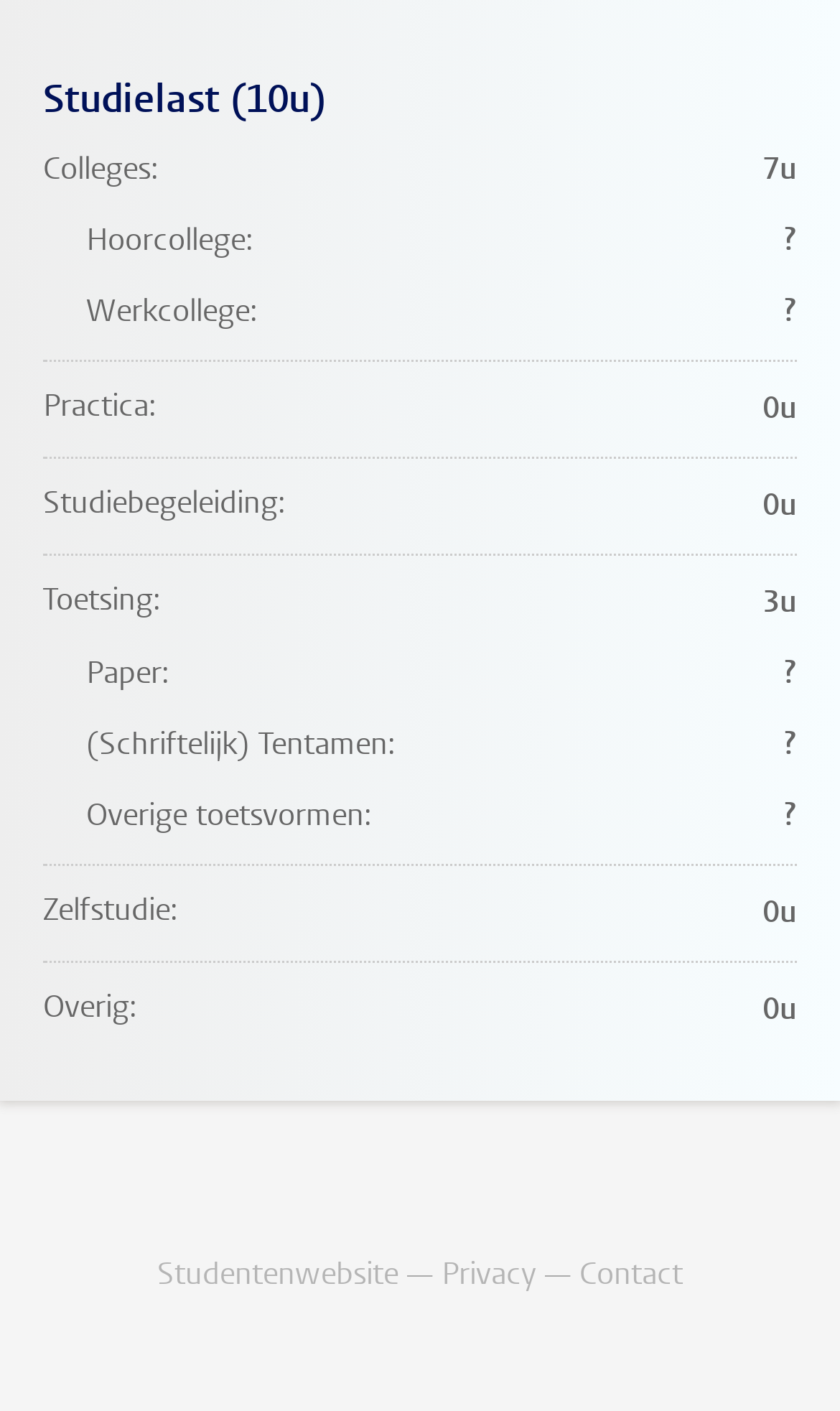Locate the bounding box coordinates of the UI element described by: "Contact". Provide the coordinates as four float numbers between 0 and 1, formatted as [left, top, right, bottom].

[0.69, 0.889, 0.813, 0.918]